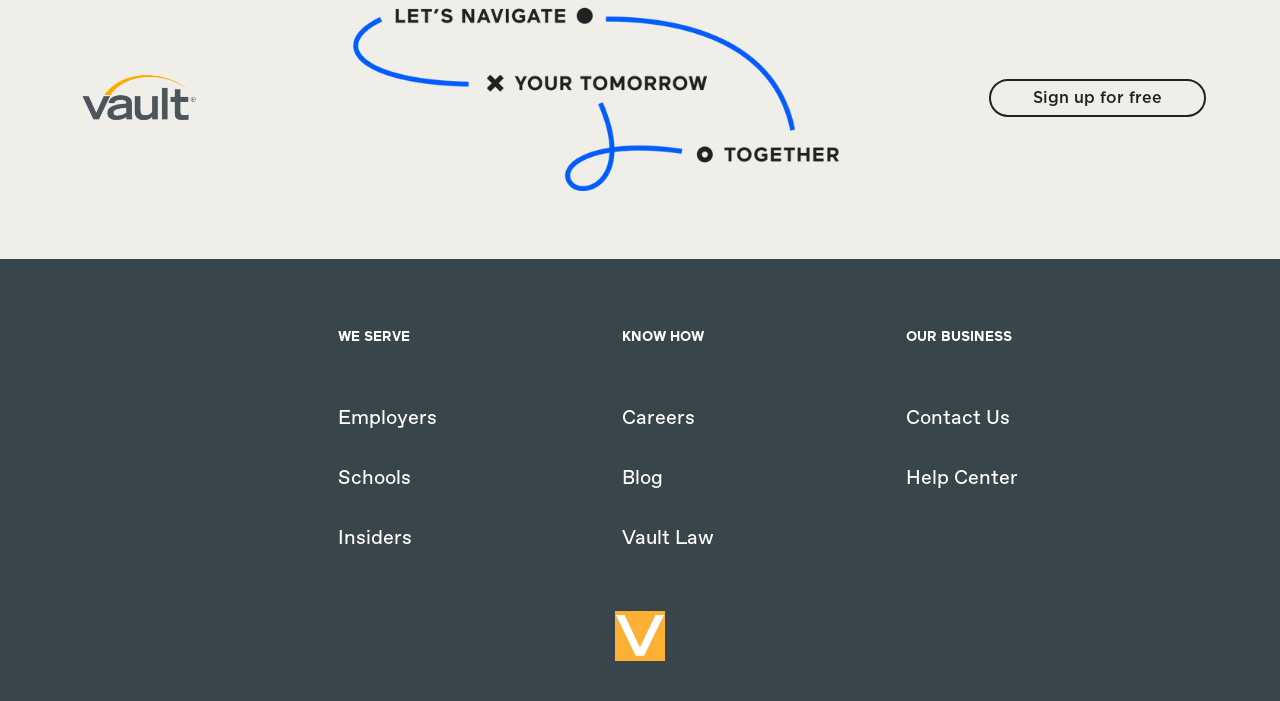Determine the bounding box coordinates for the element that should be clicked to follow this instruction: "Read the 'Blog'". The coordinates should be given as four float numbers between 0 and 1, in the format [left, top, right, bottom].

[0.478, 0.668, 0.703, 0.697]